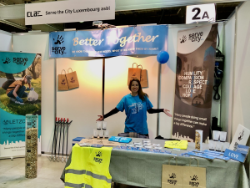Answer succinctly with a single word or phrase:
What is the purpose of the reflective vests?

community outreach